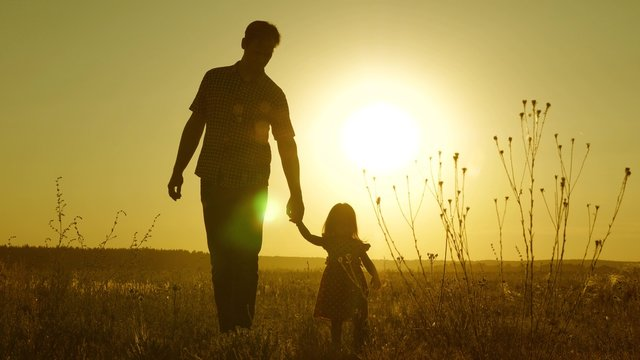What is surrounding the father and daughter?
Provide a fully detailed and comprehensive answer to the question.

According to the caption, the father and daughter are surrounded by softly blurred wildflowers and grasses, creating a serene and nostalgic ambiance. This information is explicitly stated in the caption, allowing us to identify the surroundings of the father and daughter.